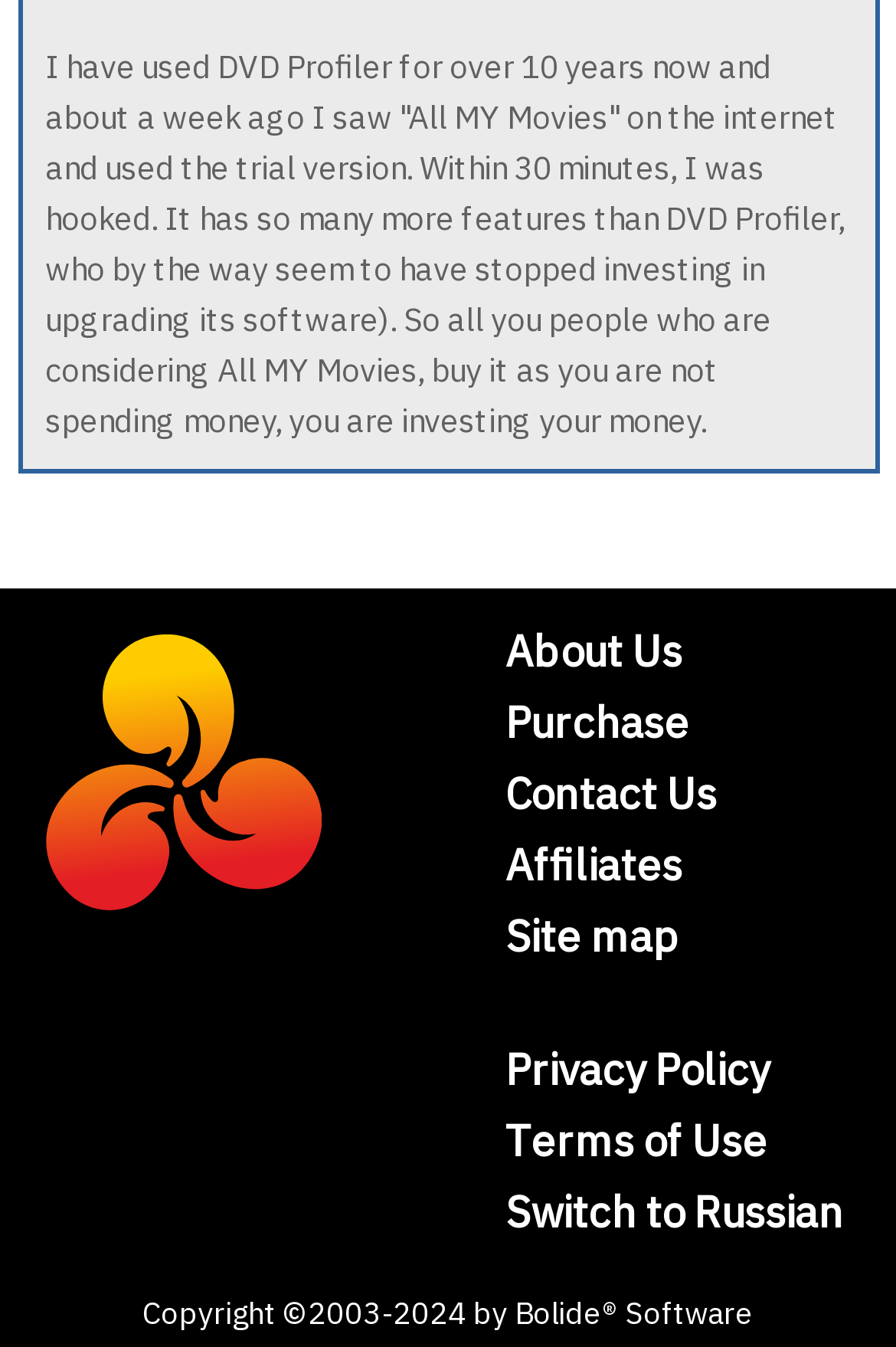Please give a succinct answer using a single word or phrase:
What is the logo of the software company?

Bolide Square Logo